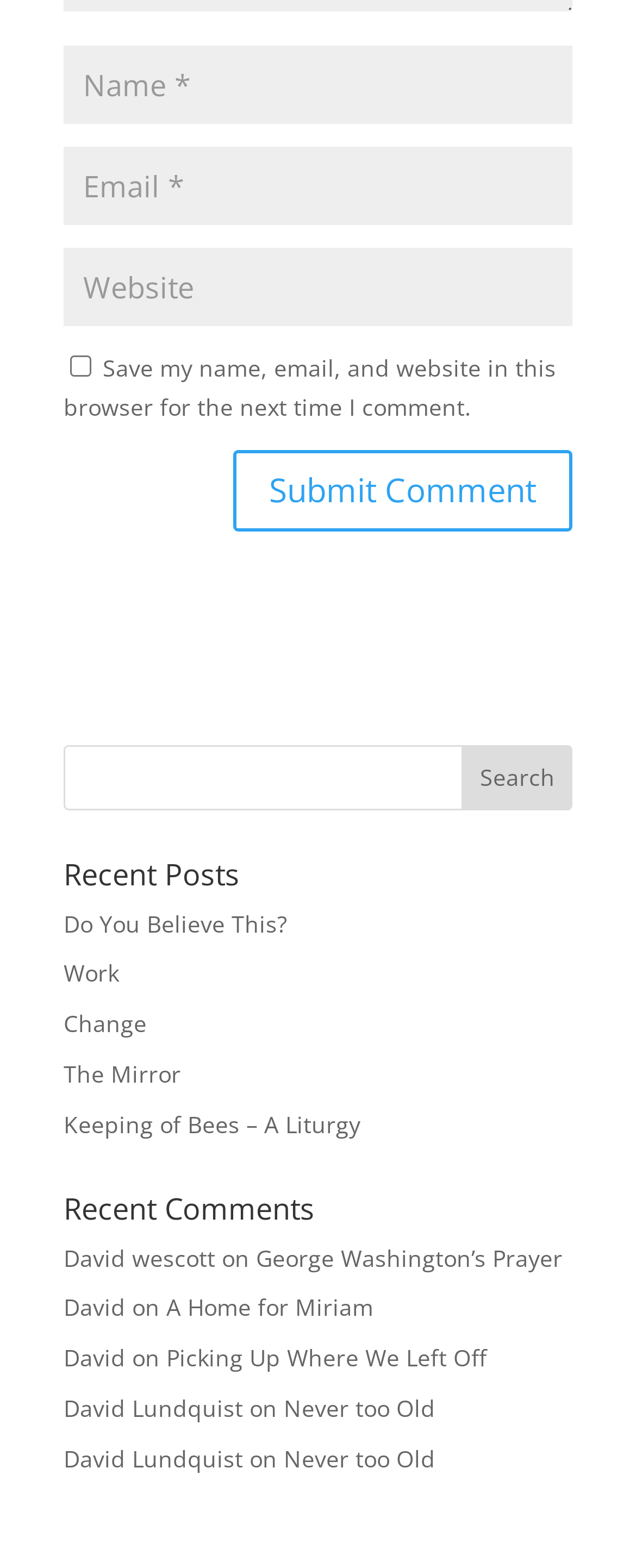Answer the following query concisely with a single word or phrase:
How many search boxes are there?

1